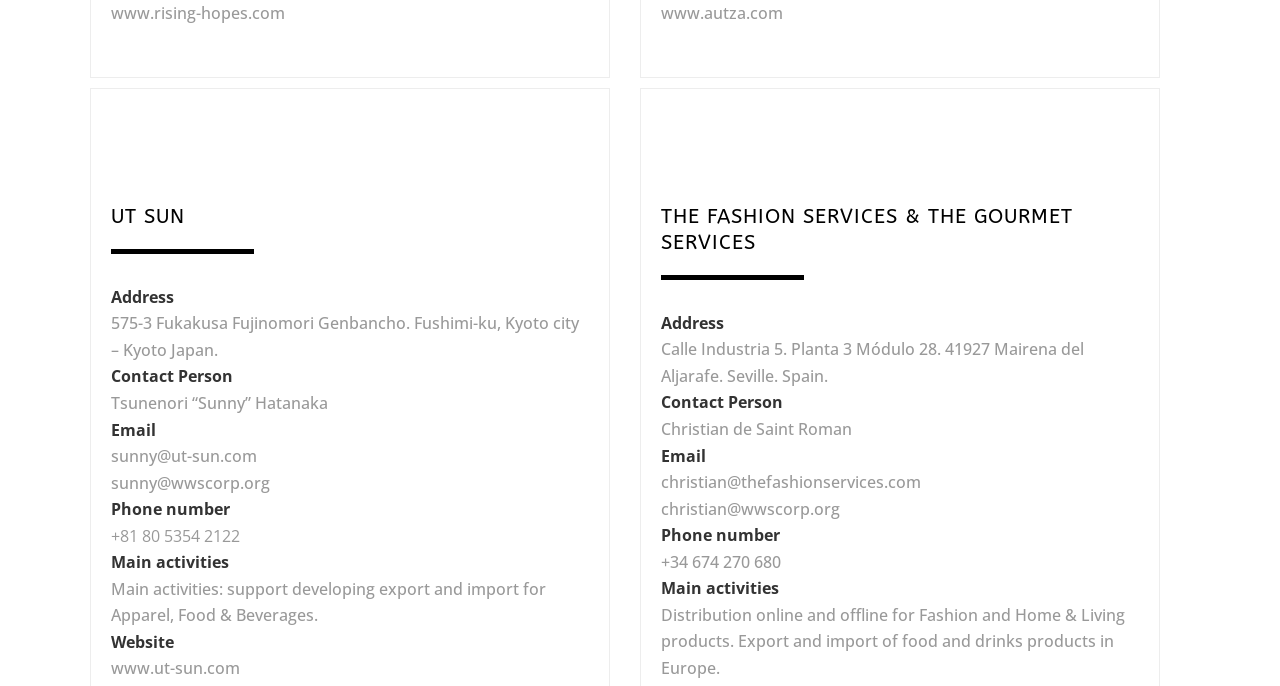What is the address of UT SUN?
Answer the question with a single word or phrase derived from the image.

575-3 Fukakusa Fujinomori Genbancho. Fushimi-ku, Kyoto city – Kyoto Japan.